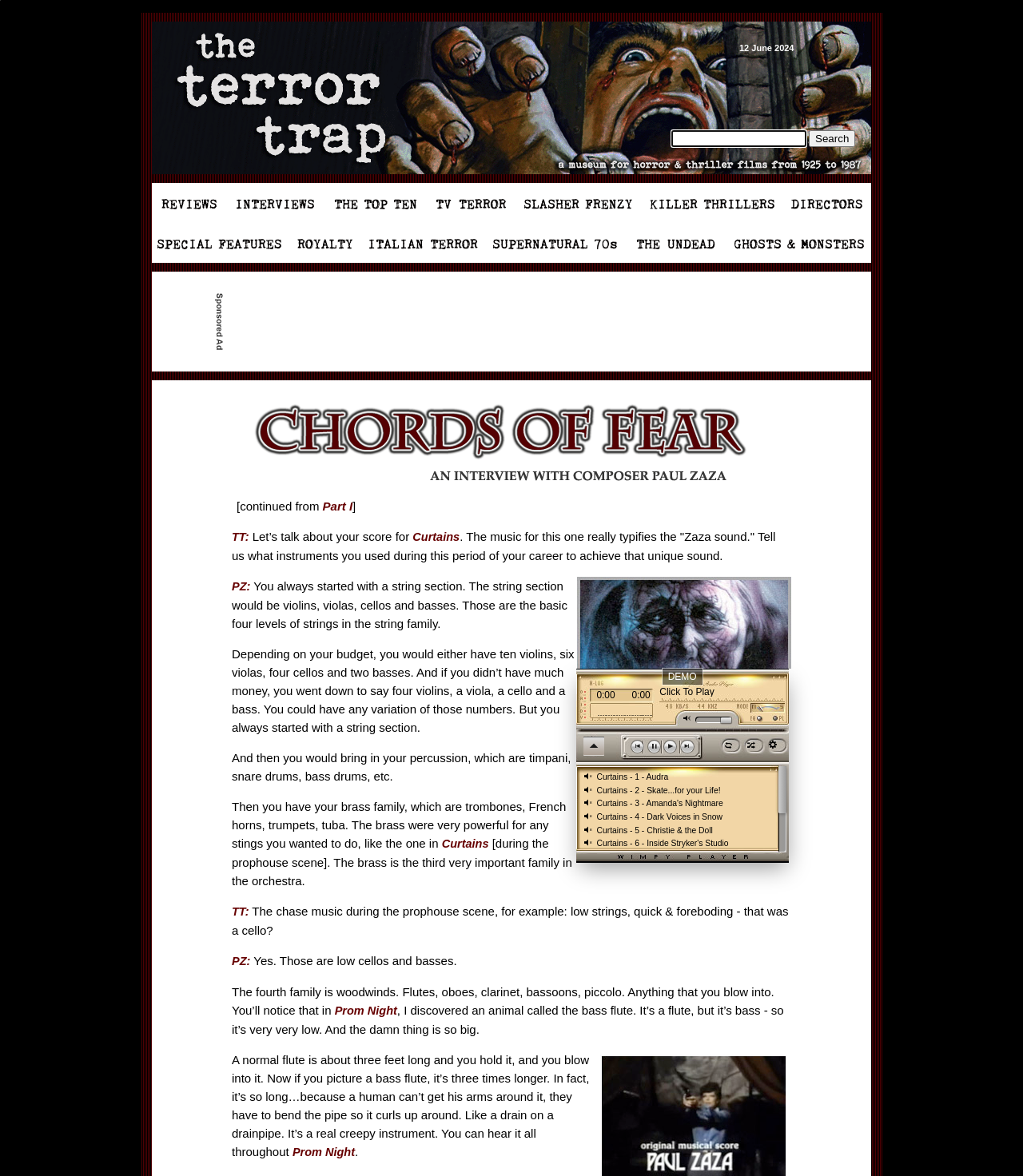Find the bounding box coordinates for the HTML element described in this sentence: "aria-label="Advertisement" name="aswift_0" title="Advertisement"". Provide the coordinates as four float numbers between 0 and 1, in the format [left, top, right, bottom].

[0.222, 0.243, 0.791, 0.304]